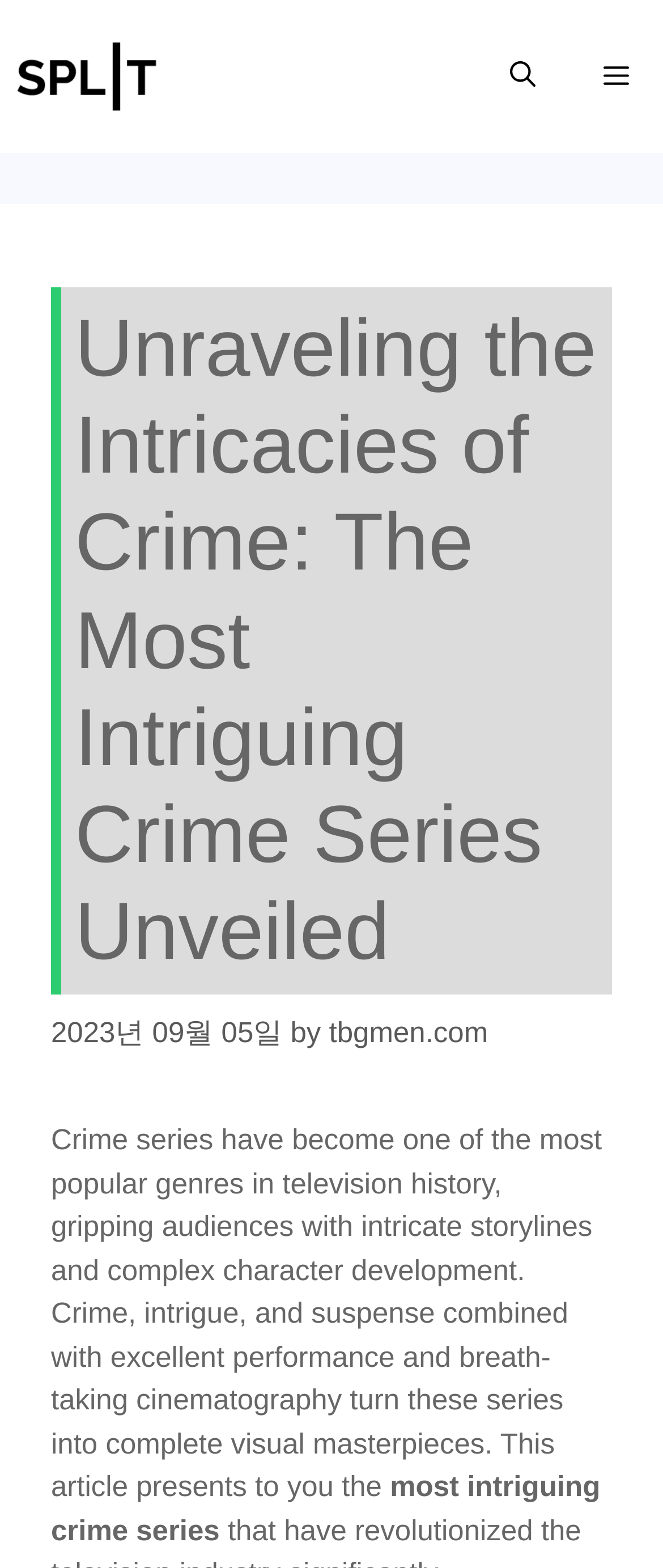Extract the text of the main heading from the webpage.

Unraveling the Intricacies of Crime: The Most Intriguing Crime Series Unveiled